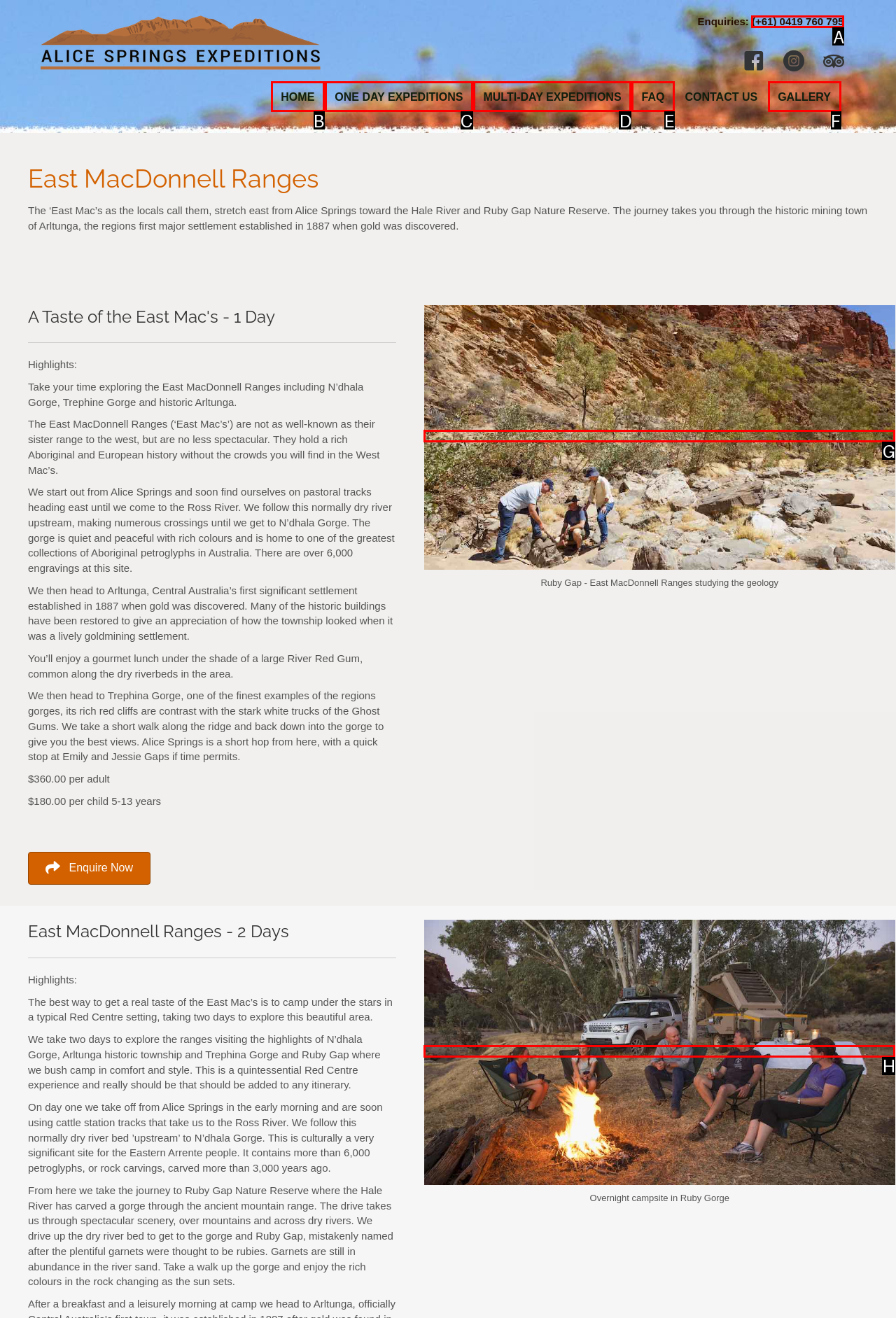Which HTML element should be clicked to complete the task: Call the phone number? Answer with the letter of the corresponding option.

A